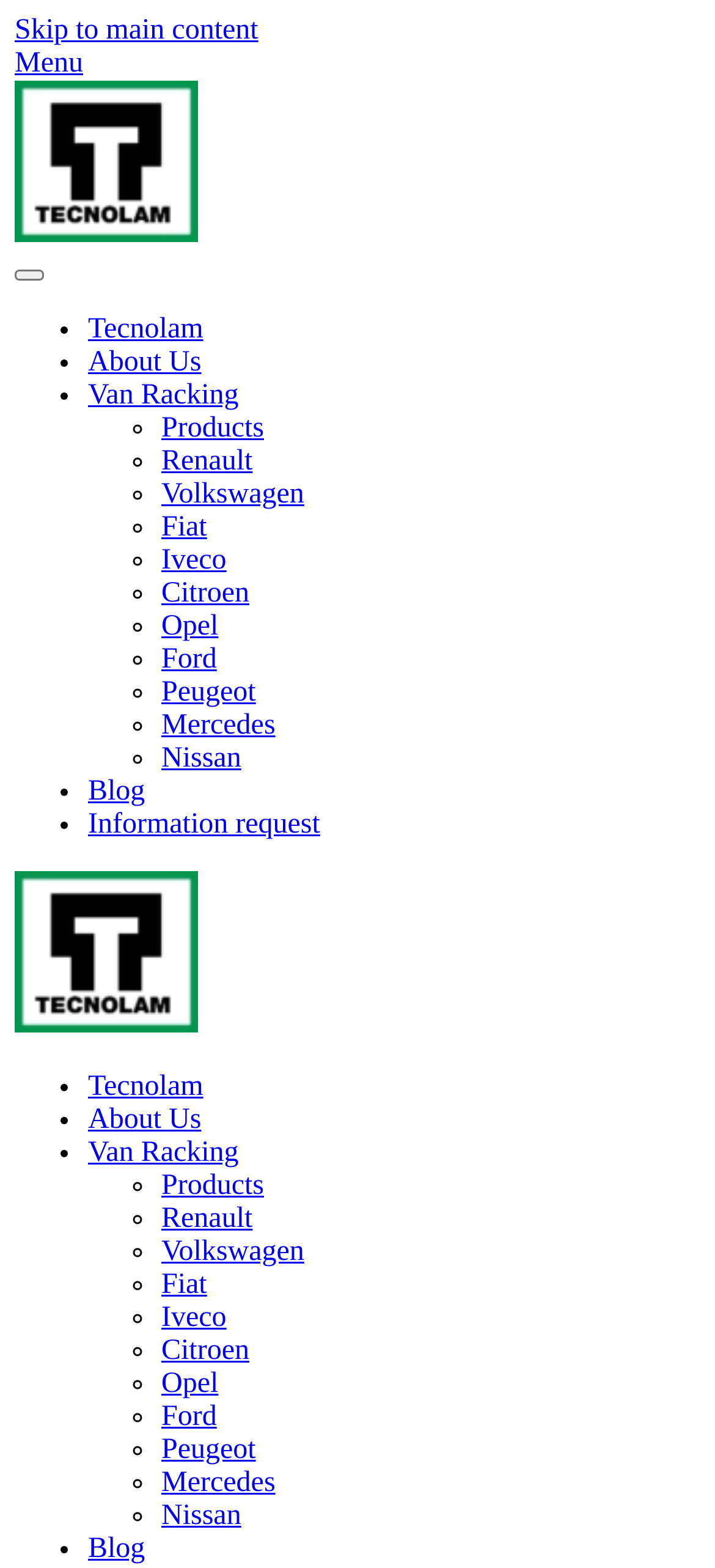Pinpoint the bounding box coordinates of the clickable area needed to execute the instruction: "Click on Skip to main content". The coordinates should be specified as four float numbers between 0 and 1, i.e., [left, top, right, bottom].

[0.021, 0.009, 0.361, 0.029]